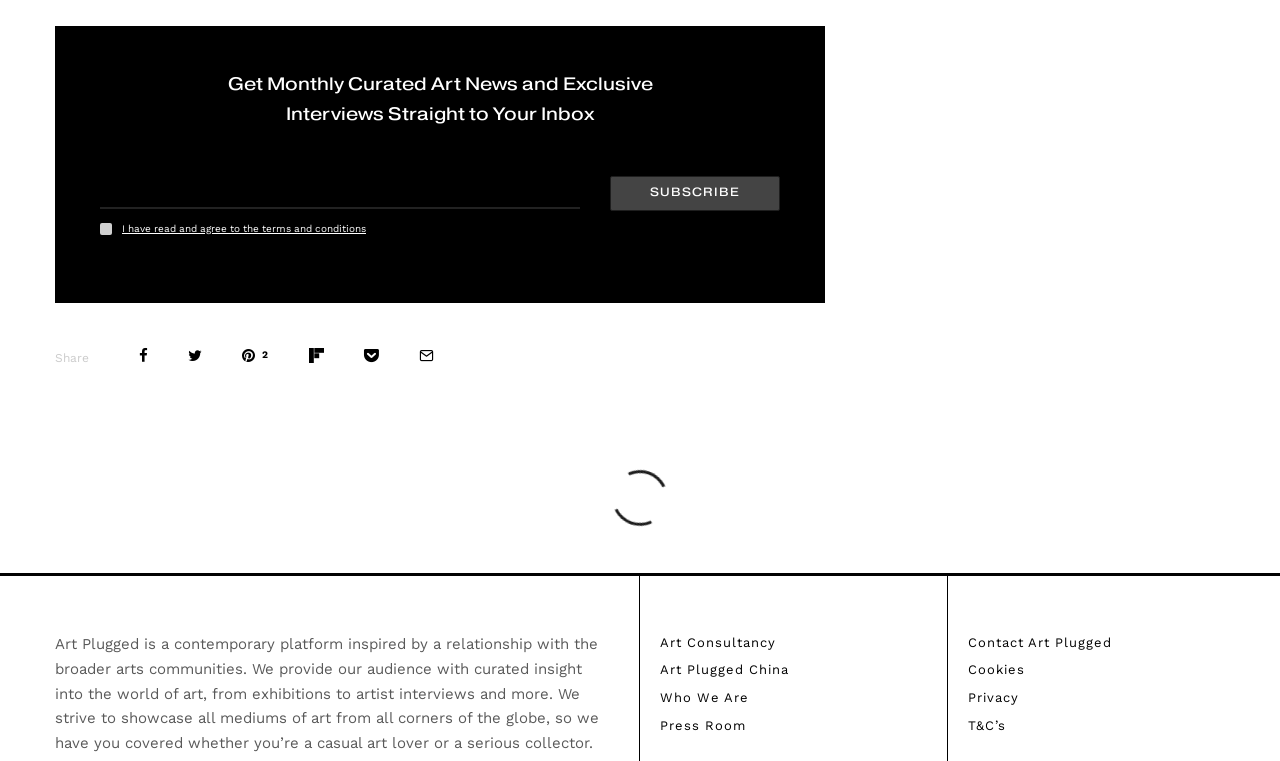What is the theme of the content on this webpage?
Using the information presented in the image, please offer a detailed response to the question.

The static text on the webpage mentions exhibitions, artist interviews, and showcasing all mediums of art from all corners of the globe, indicating that the theme of the content on this webpage is art and the art world.